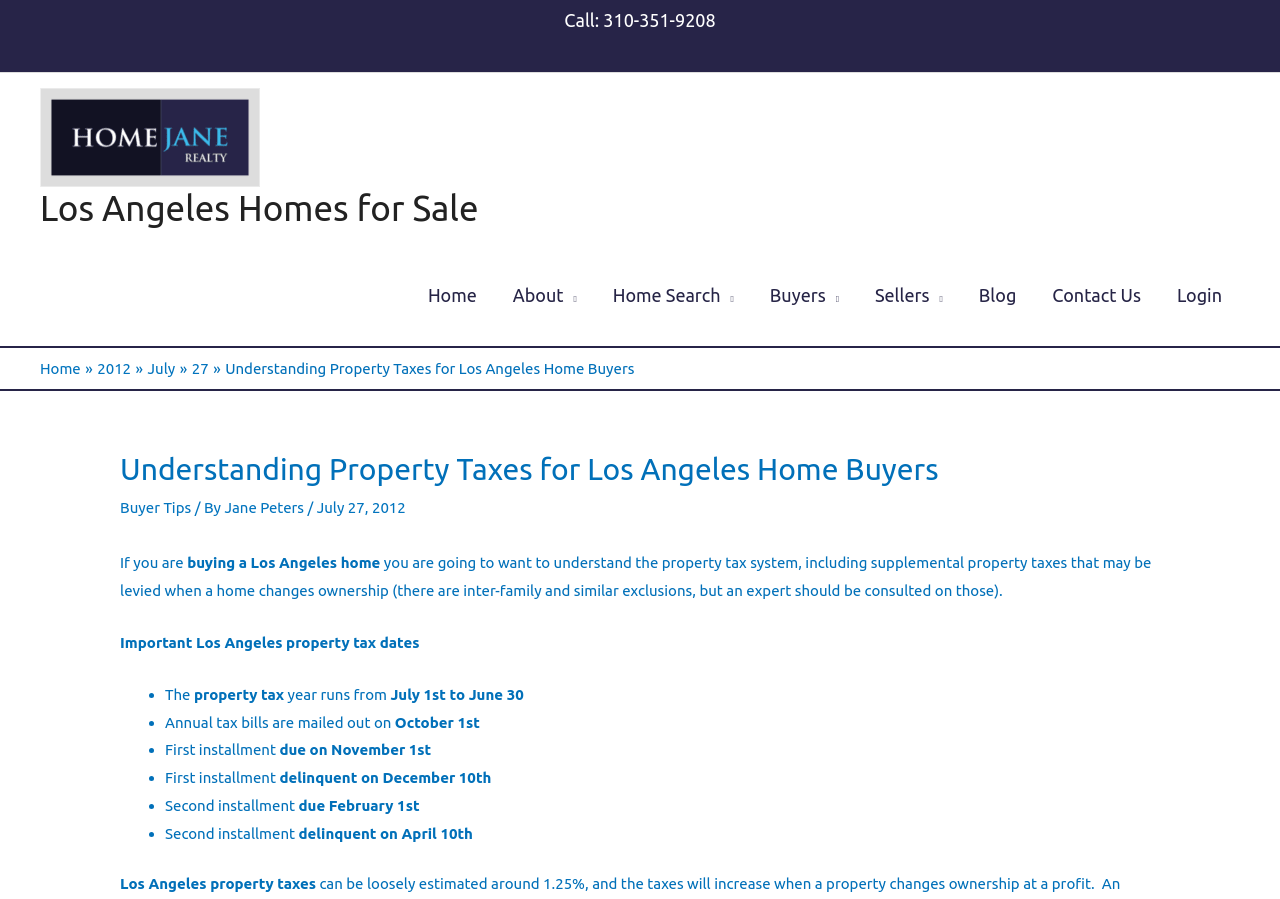Identify the coordinates of the bounding box for the element described below: "Buyer Tips". Return the coordinates as four float numbers between 0 and 1: [left, top, right, bottom].

[0.094, 0.556, 0.149, 0.574]